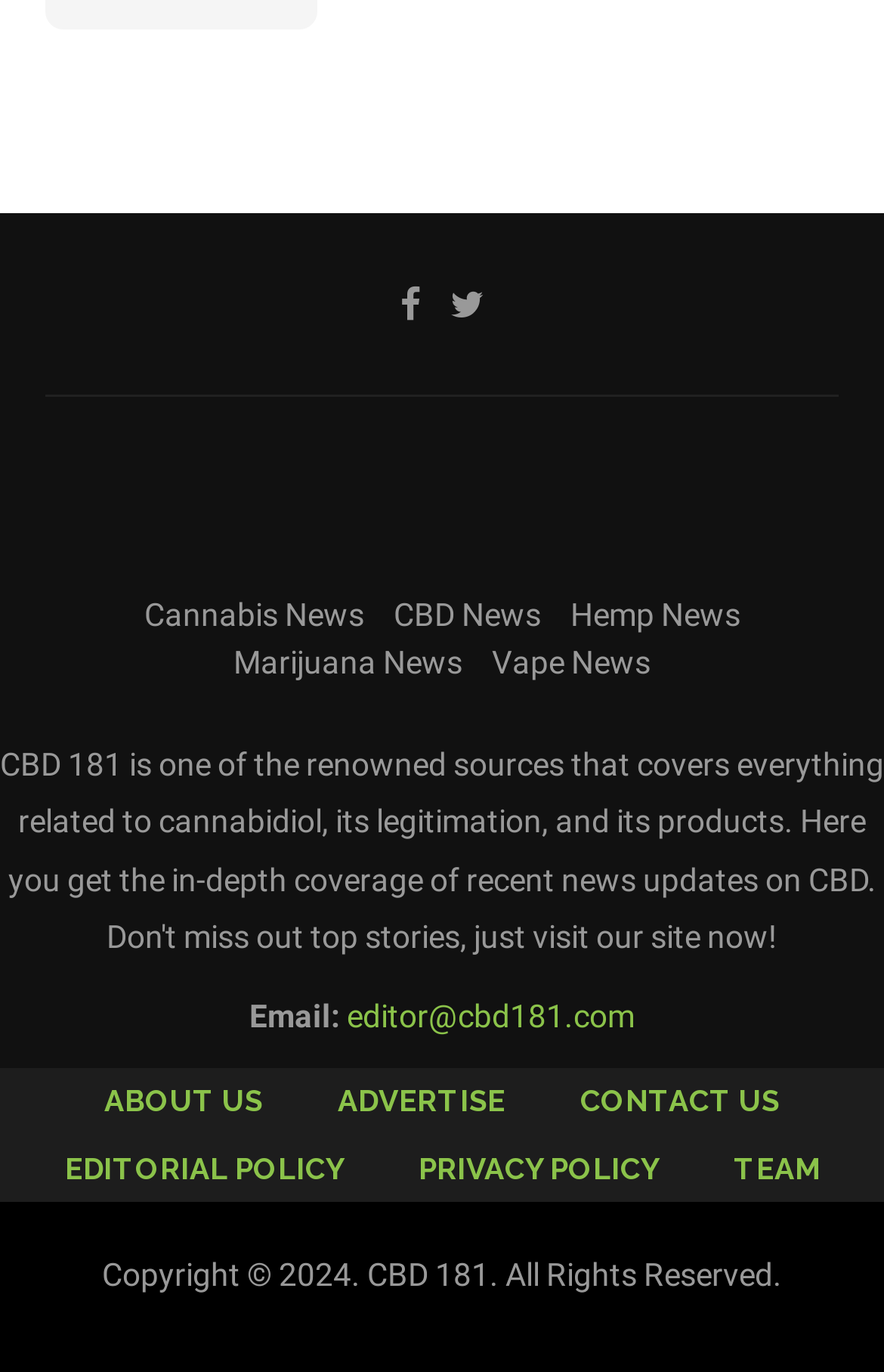Reply to the question below using a single word or brief phrase:
How many links are in the footer section?

9